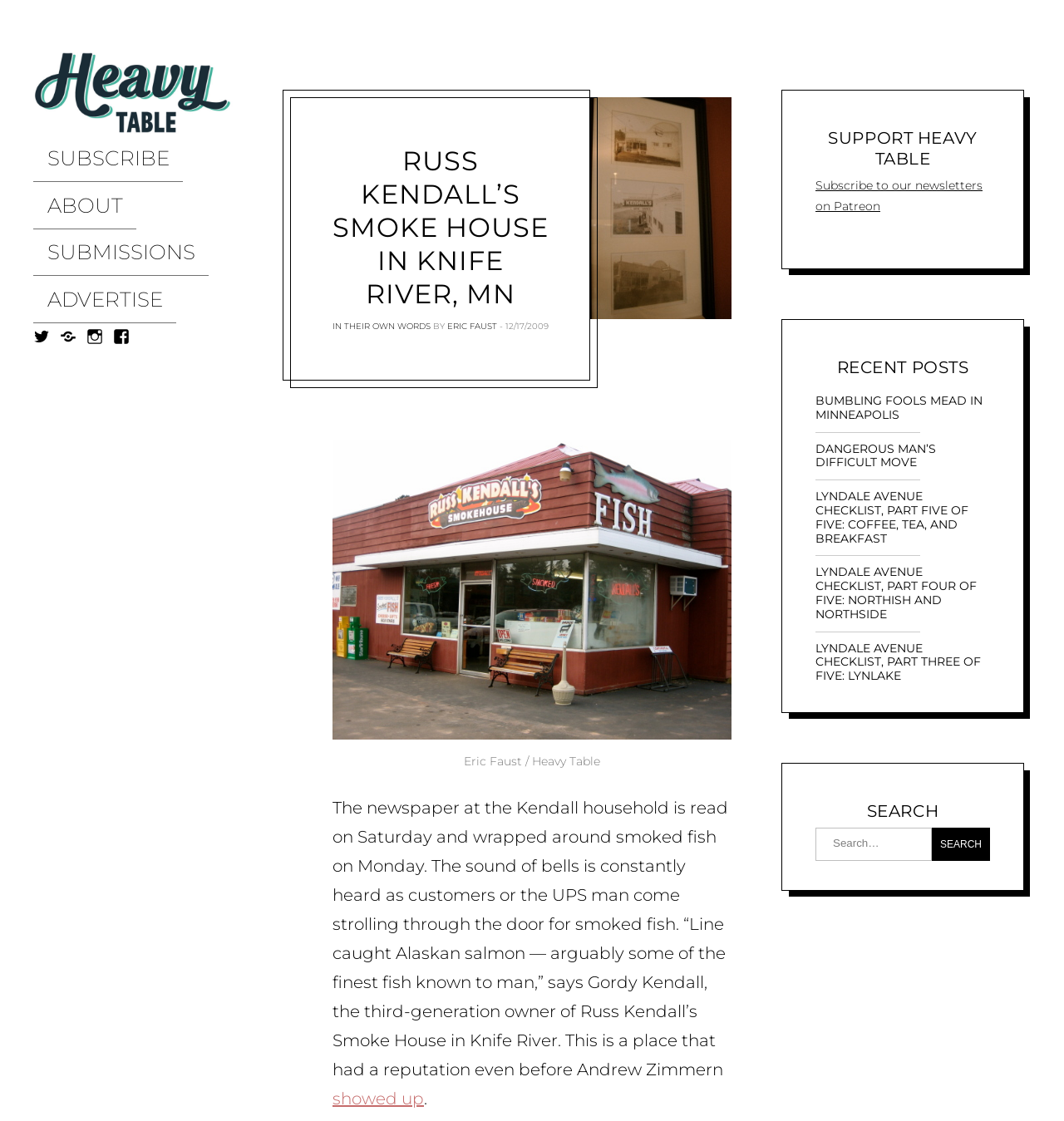Review the image closely and give a comprehensive answer to the question: Who is the author of the article?

I found the answer by looking at the link element with the text 'ERIC FAUST' which is located near the heading element, indicating that it is the author of the article.